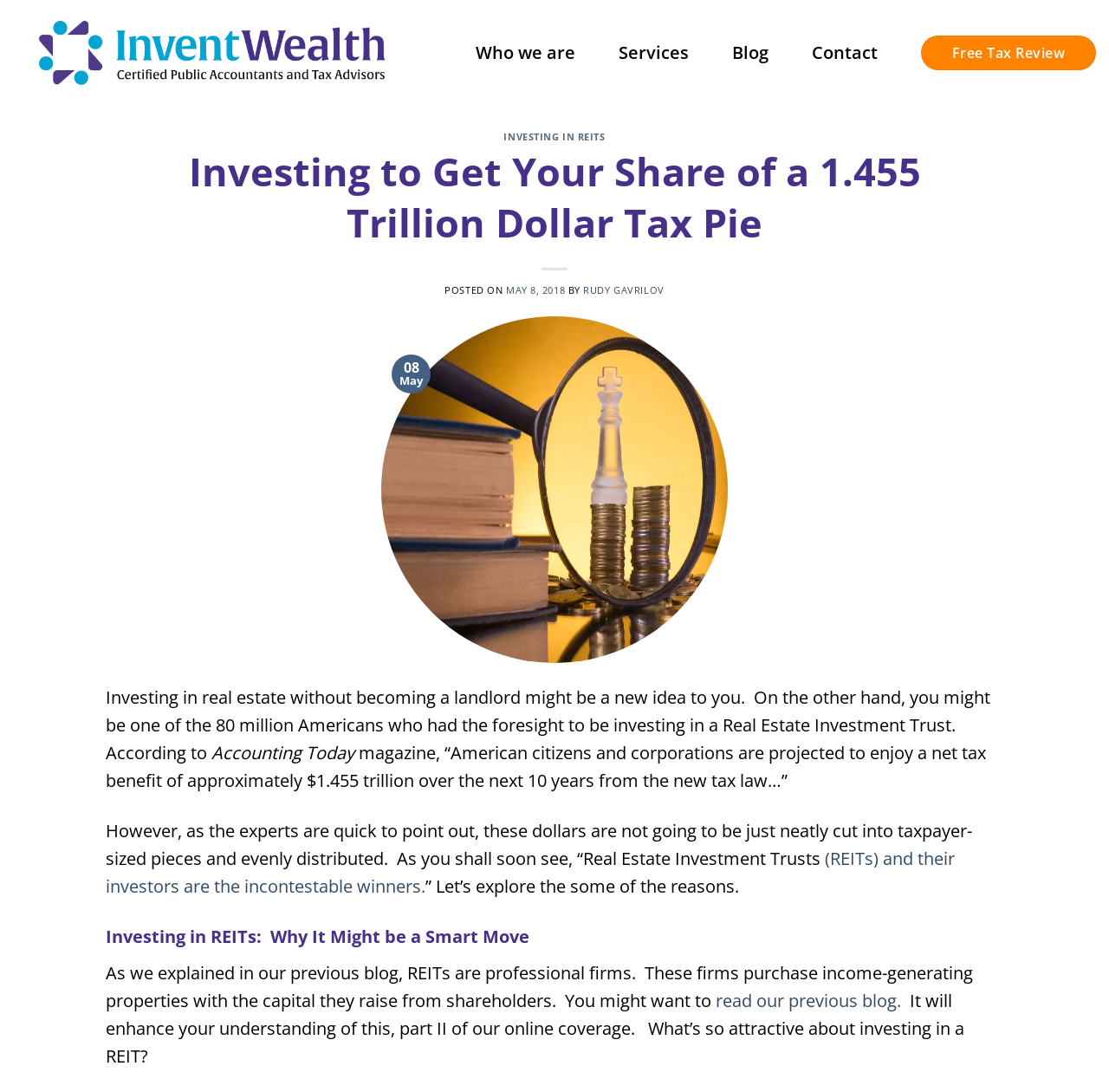Reply to the question with a single word or phrase:
What is the topic of the blog post?

Investing in REITs